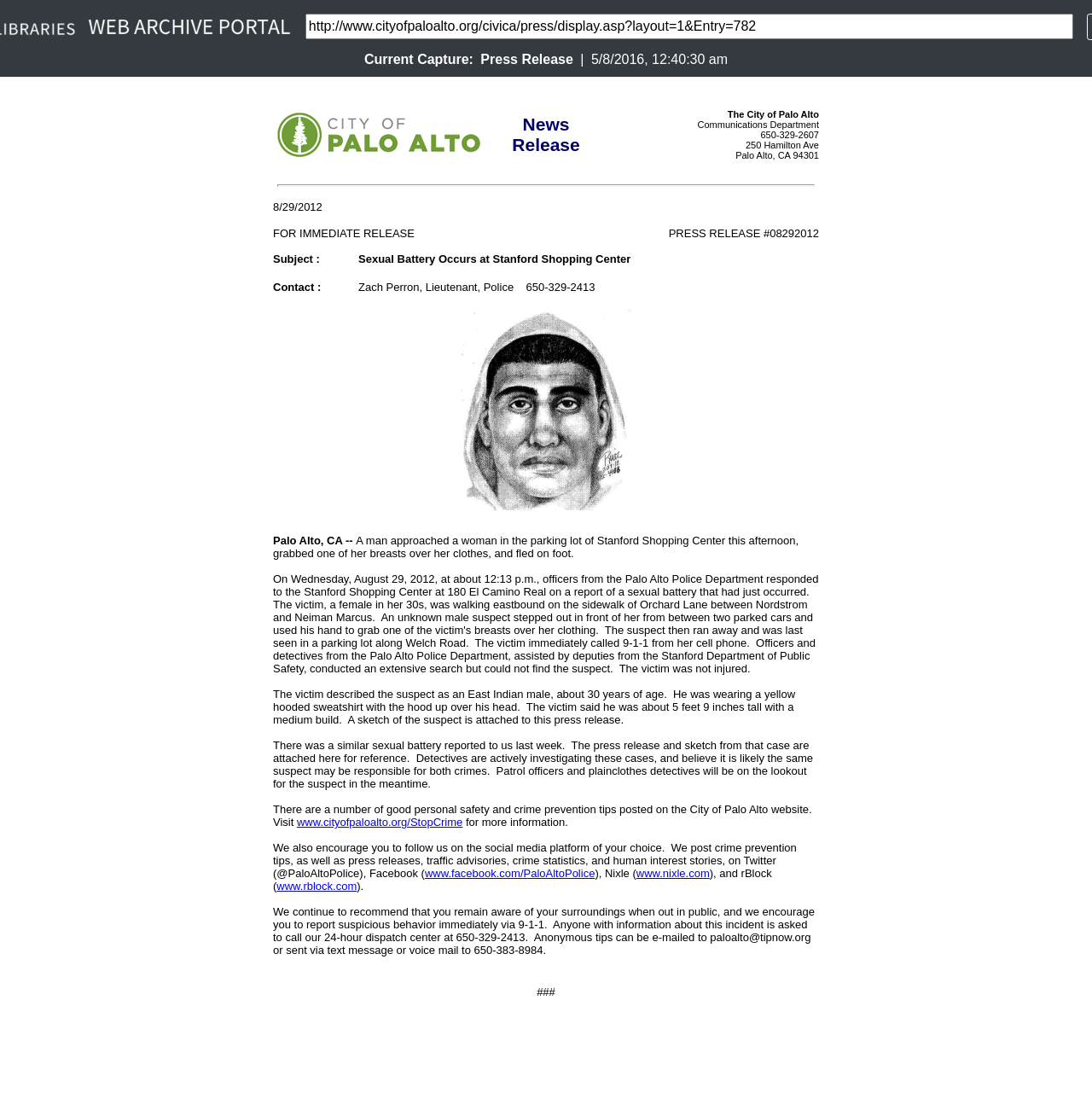What is the purpose of the textbox?
Offer a detailed and exhaustive answer to the question.

I found the purpose of the textbox by looking at the textbox element with the bounding box coordinates [0.28, 0.012, 0.983, 0.036] which has a description '_('Search for archival capture of URL')'.